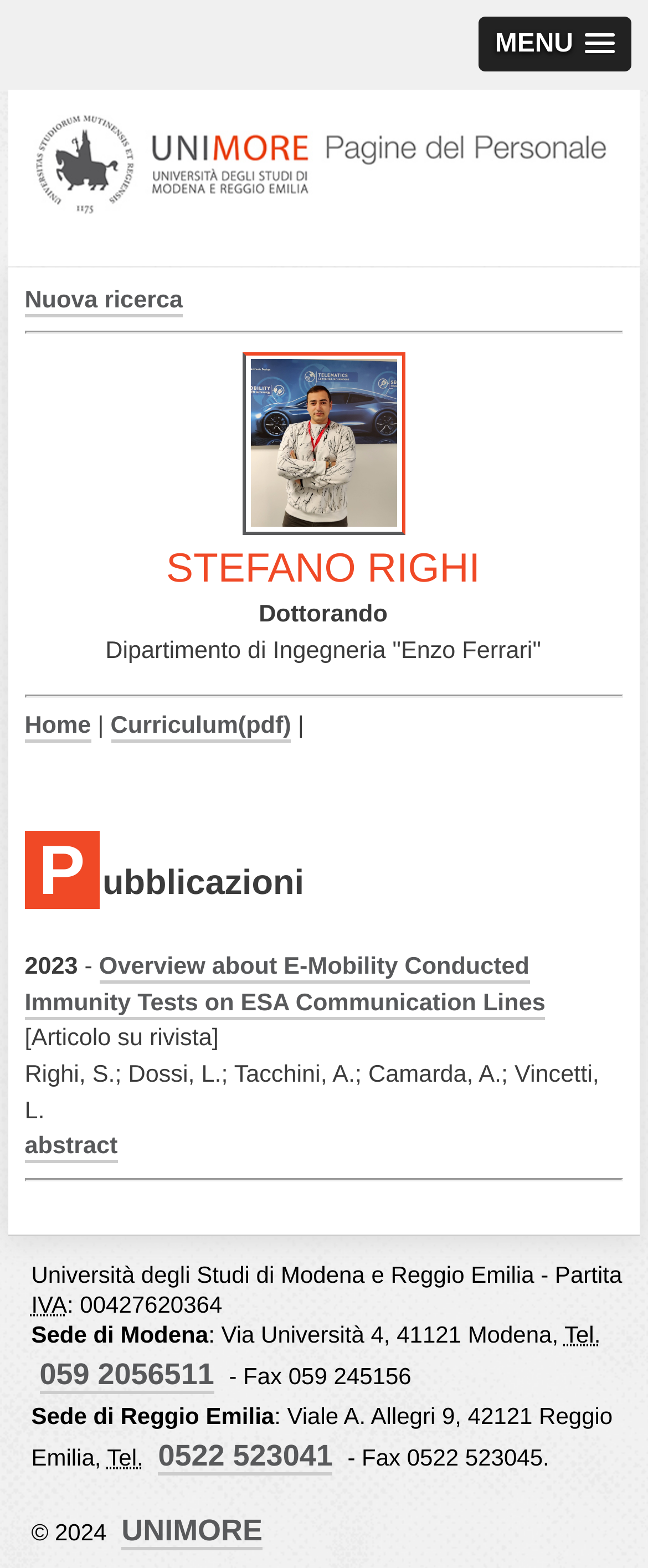Determine the bounding box coordinates for the clickable element to execute this instruction: "Read the abstract of the publication". Provide the coordinates as four float numbers between 0 and 1, i.e., [left, top, right, bottom].

[0.038, 0.723, 0.182, 0.742]